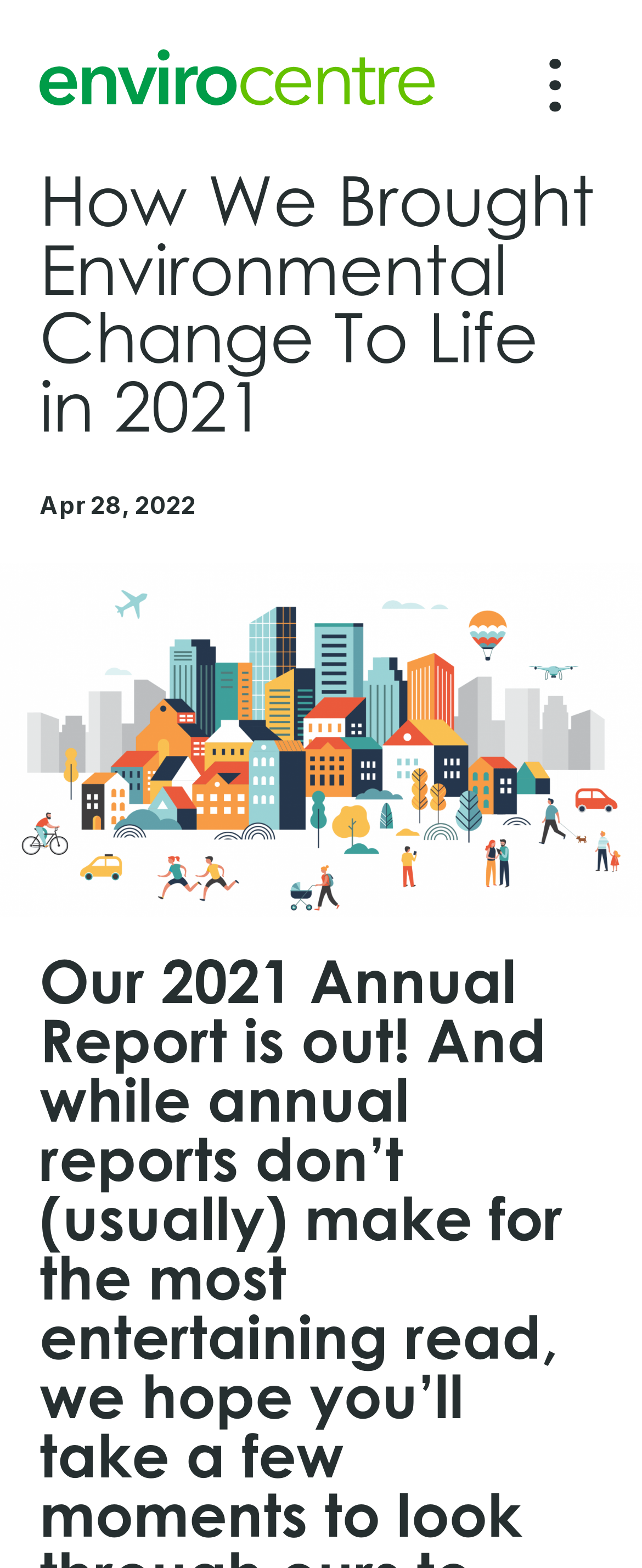Please find the main title text of this webpage.

How We Brought Environmental Change To Life in 2021